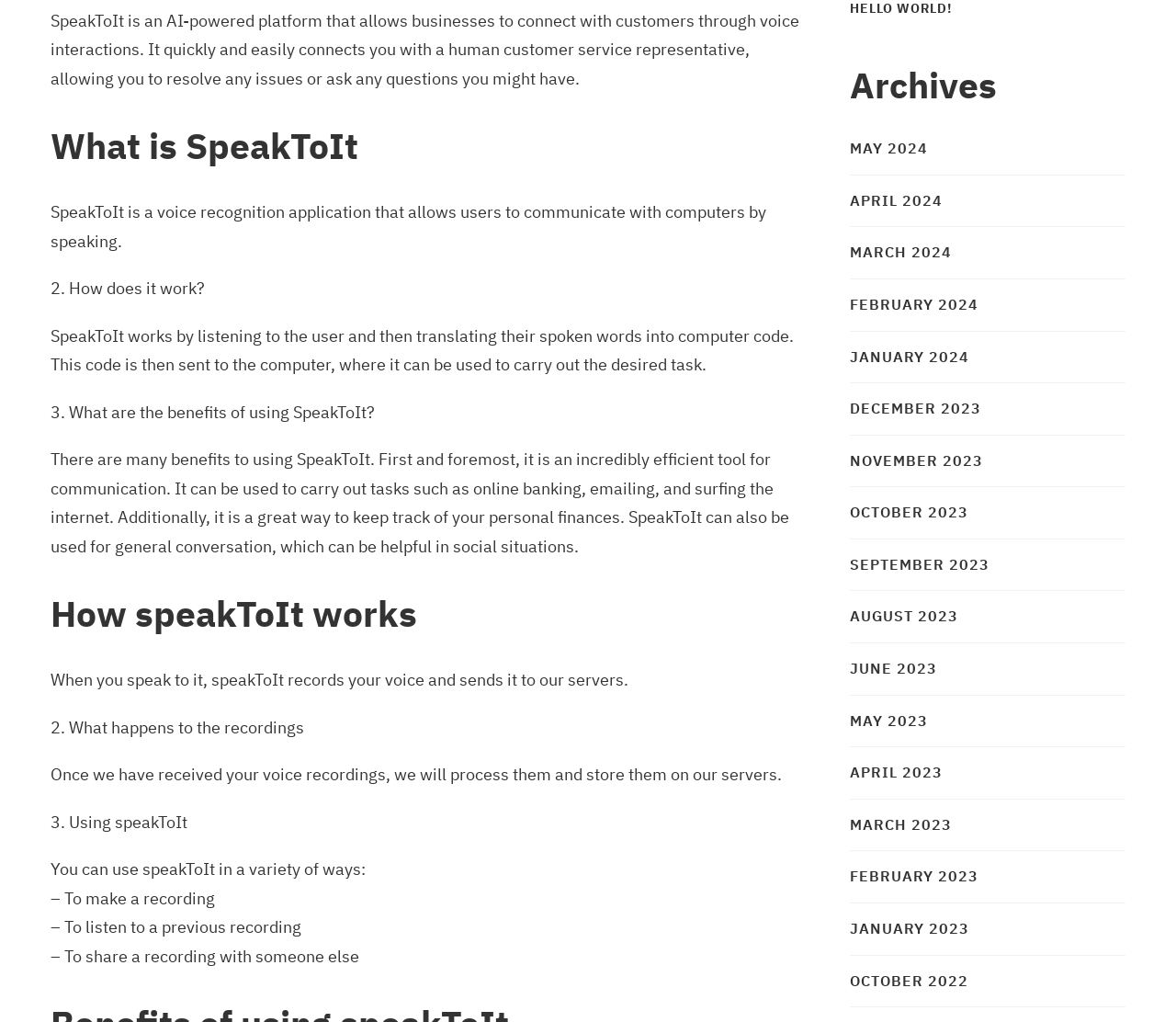Reply to the question below using a single word or brief phrase:
What are the benefits of using SpeakToIt?

Efficient communication and task management